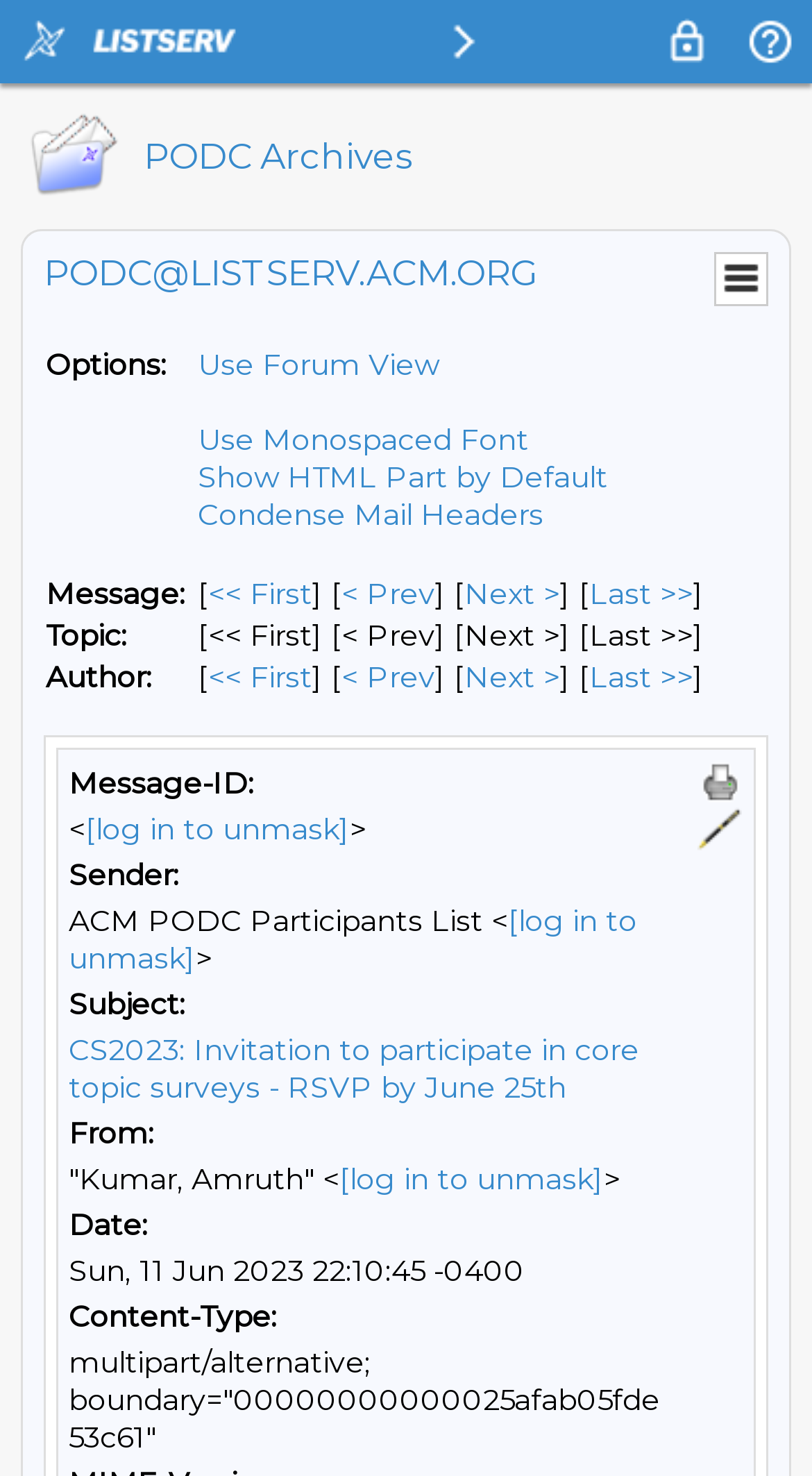Who is the sender of the current message?
Offer a detailed and exhaustive answer to the question.

The sender of the current message can be found in the table row with the text 'Sender:' which contains the text 'ACM PODC Participants List <[log in to unmask]>'.